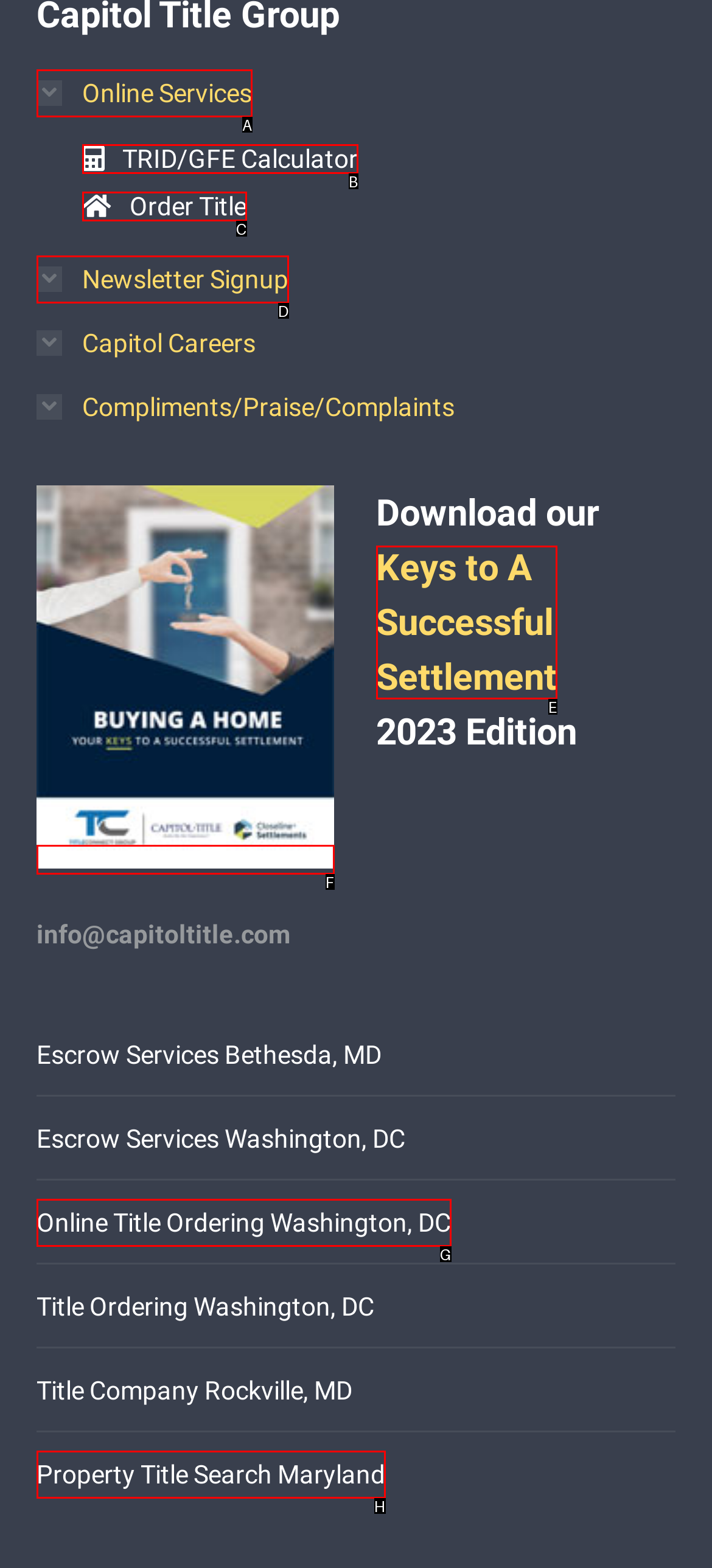Find the option that matches this description: Online Title Ordering Washington, DC
Provide the matching option's letter directly.

G